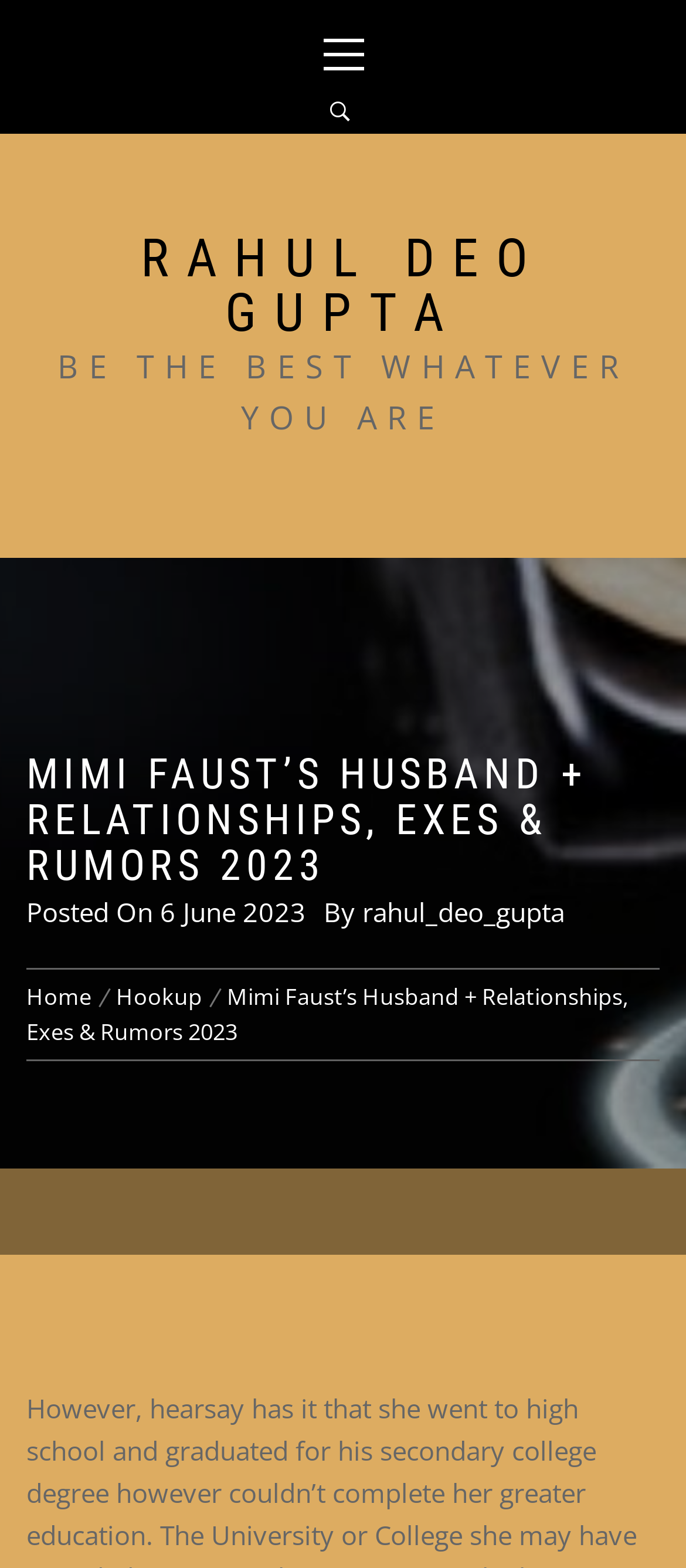What is the date of the post?
Please ensure your answer to the question is detailed and covers all necessary aspects.

I found a link element with the text '6 June 2023' at coordinates [0.233, 0.57, 0.446, 0.592]. This element is next to a StaticText element with the text 'Posted On' at coordinates [0.038, 0.57, 0.233, 0.592], indicating that it is the date of the post.